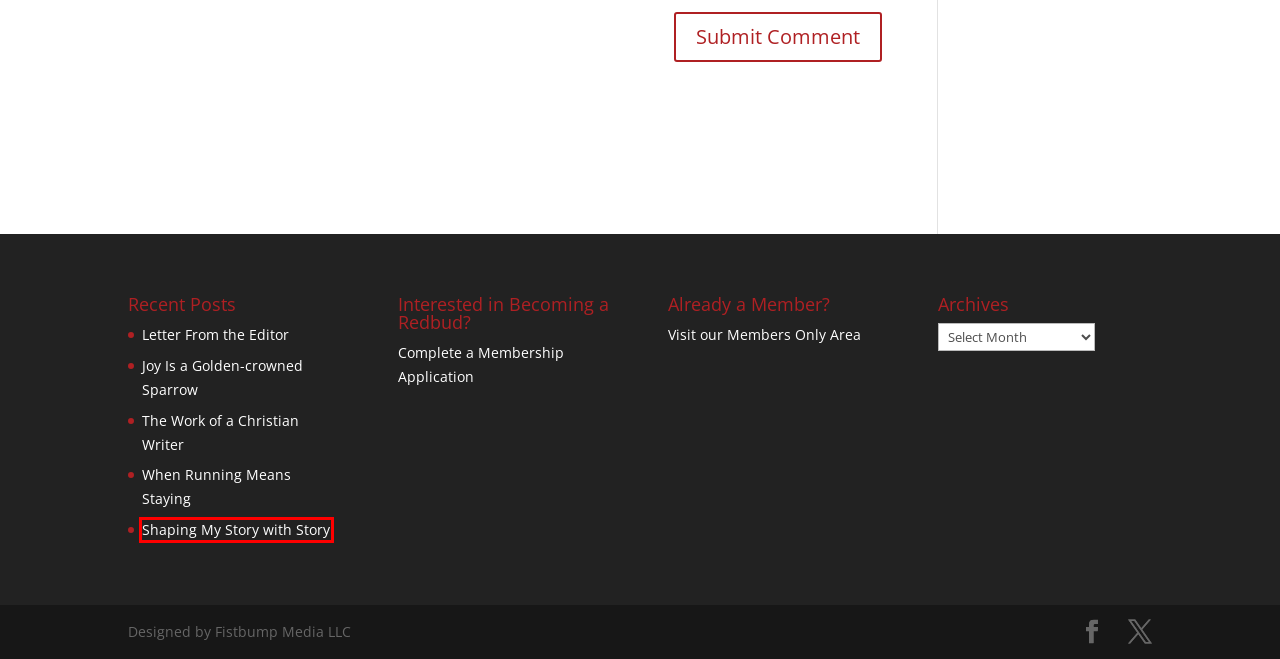Review the screenshot of a webpage that includes a red bounding box. Choose the most suitable webpage description that matches the new webpage after clicking the element within the red bounding box. Here are the candidates:
A. Members Only - Redbud Writers Guild
B. About - Redbud Writers Guild
C. When Running Means Staying - Redbud Writers Guild
D. Taryn Hutchison, Author at Redbud Writers Guild
E. Home - Redbud Writers Guild
F. Memoir Archives - Redbud Writers Guild
G. Bios - Redbud Writers Guild
H. Shaping My Story with Story - Redbud Writers Guild

H